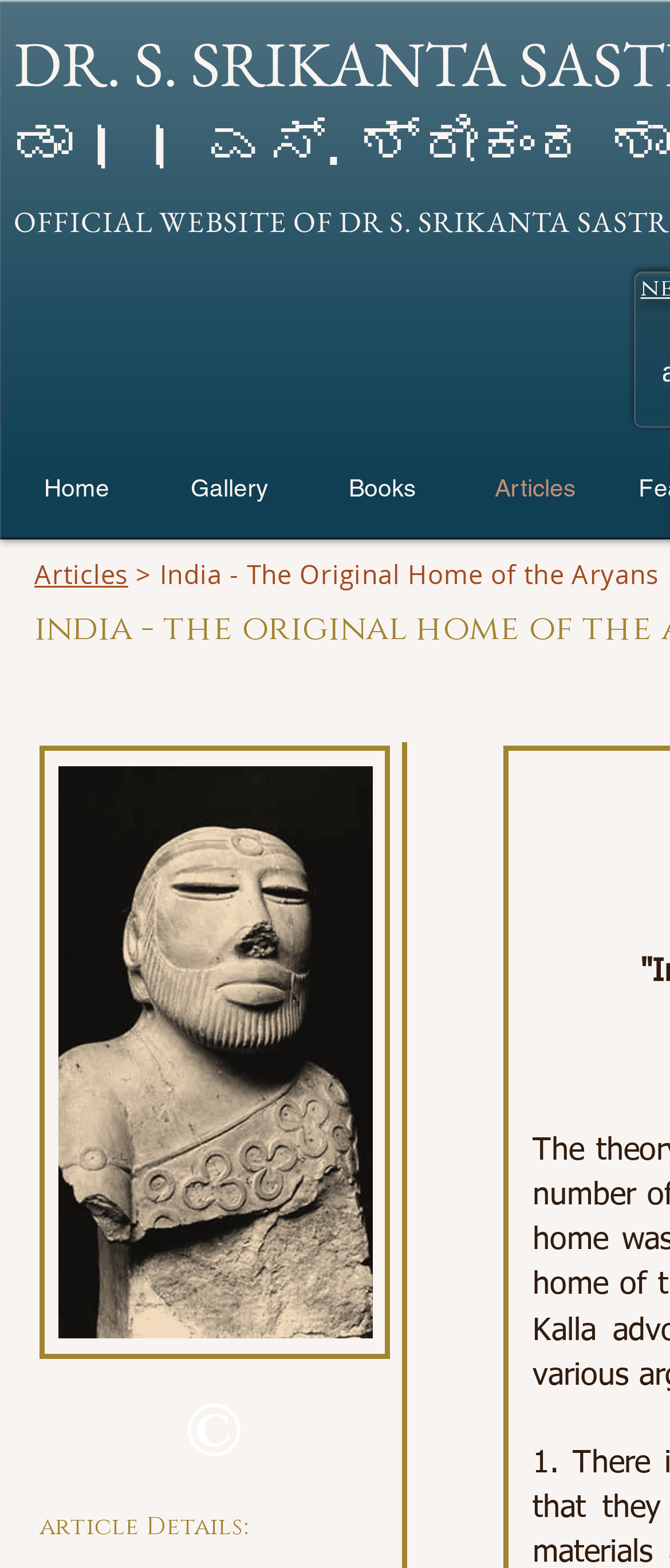What is the name of the author?
Using the image as a reference, answer the question in detail.

The name of the author can be found in the button element at the top of the webpage, which says 'ಡಾ।। ಎಸ್. ಶ್ರೀಕಂಠ ಶಾಸ್ತ್ರೀ'. This is likely the author's name in Kannada script.